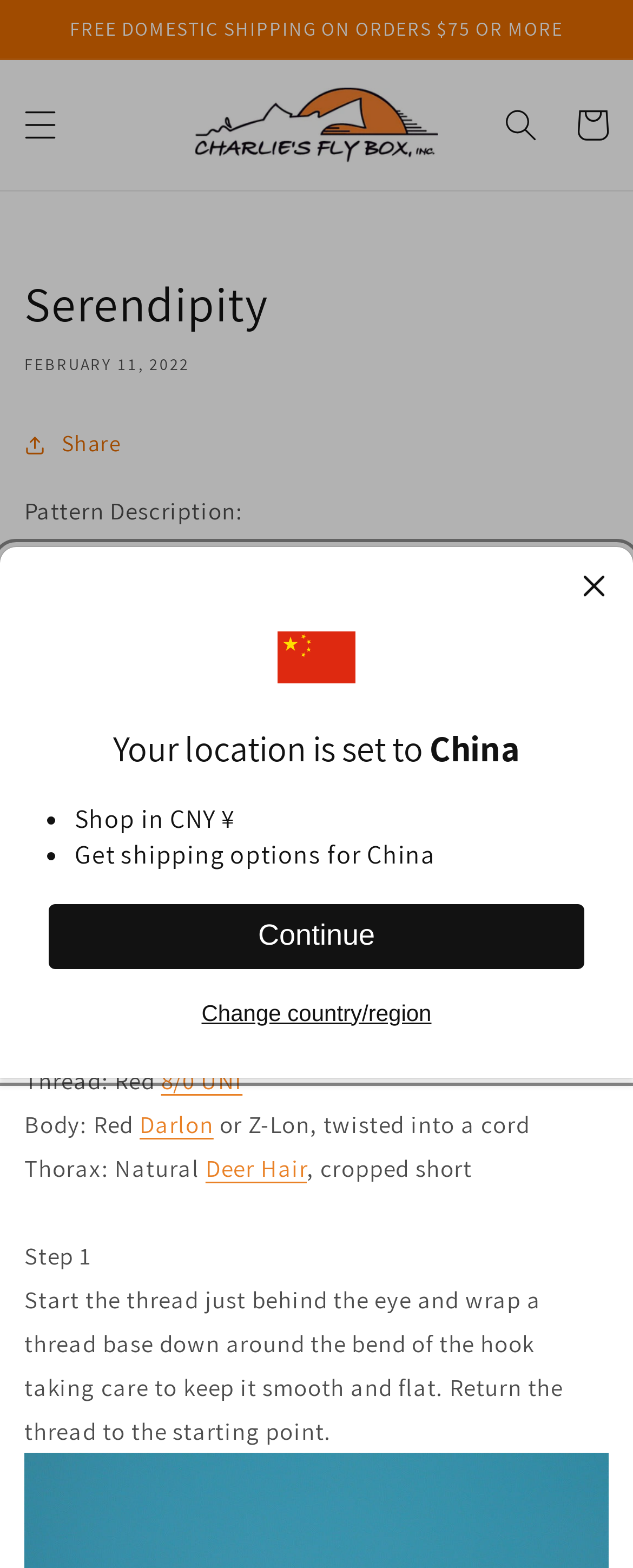Extract the bounding box coordinates of the UI element described by: "Change country/region". The coordinates should include four float numbers ranging from 0 to 1, e.g., [left, top, right, bottom].

[0.318, 0.636, 0.682, 0.656]